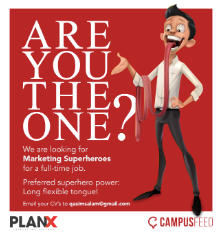Where should interested applicants send their resumes?
Could you give a comprehensive explanation in response to this question?

According to the job advertisement, interested applicants should send their resumes to a specified email address, which is provided in the job posting.